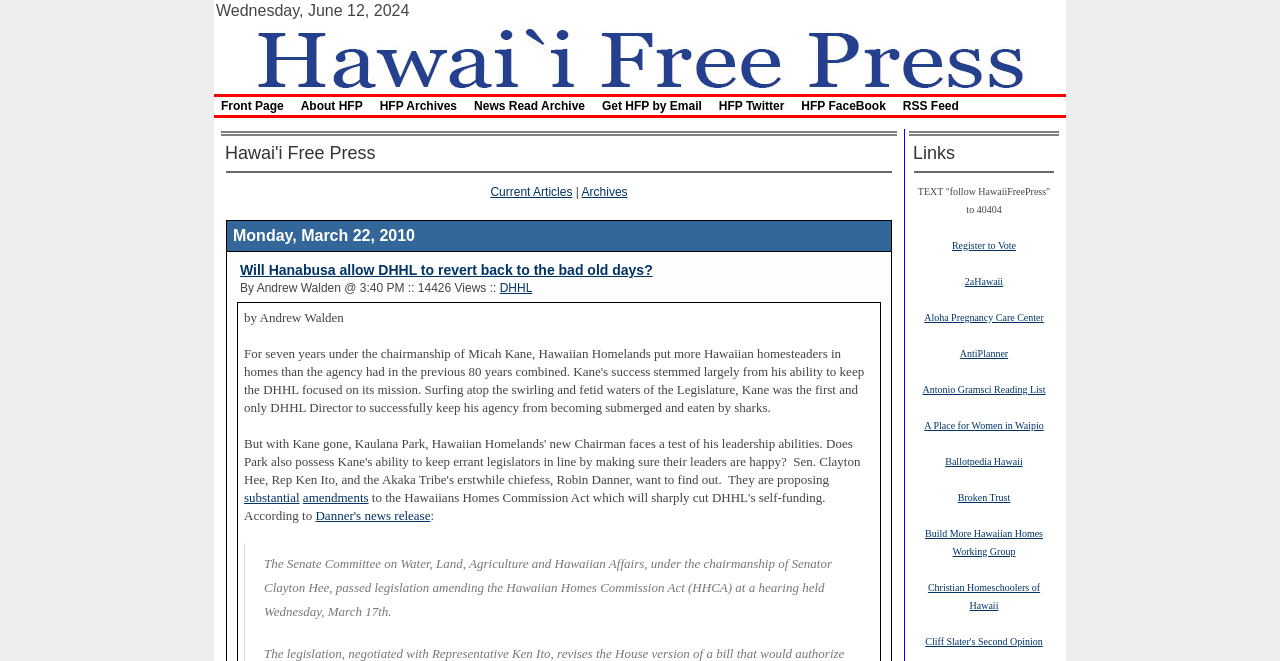Determine the bounding box coordinates (top-left x, top-left y, bottom-right x, bottom-right y) of the UI element described in the following text: title="Hawaii Free Press"

[0.175, 0.073, 0.825, 0.099]